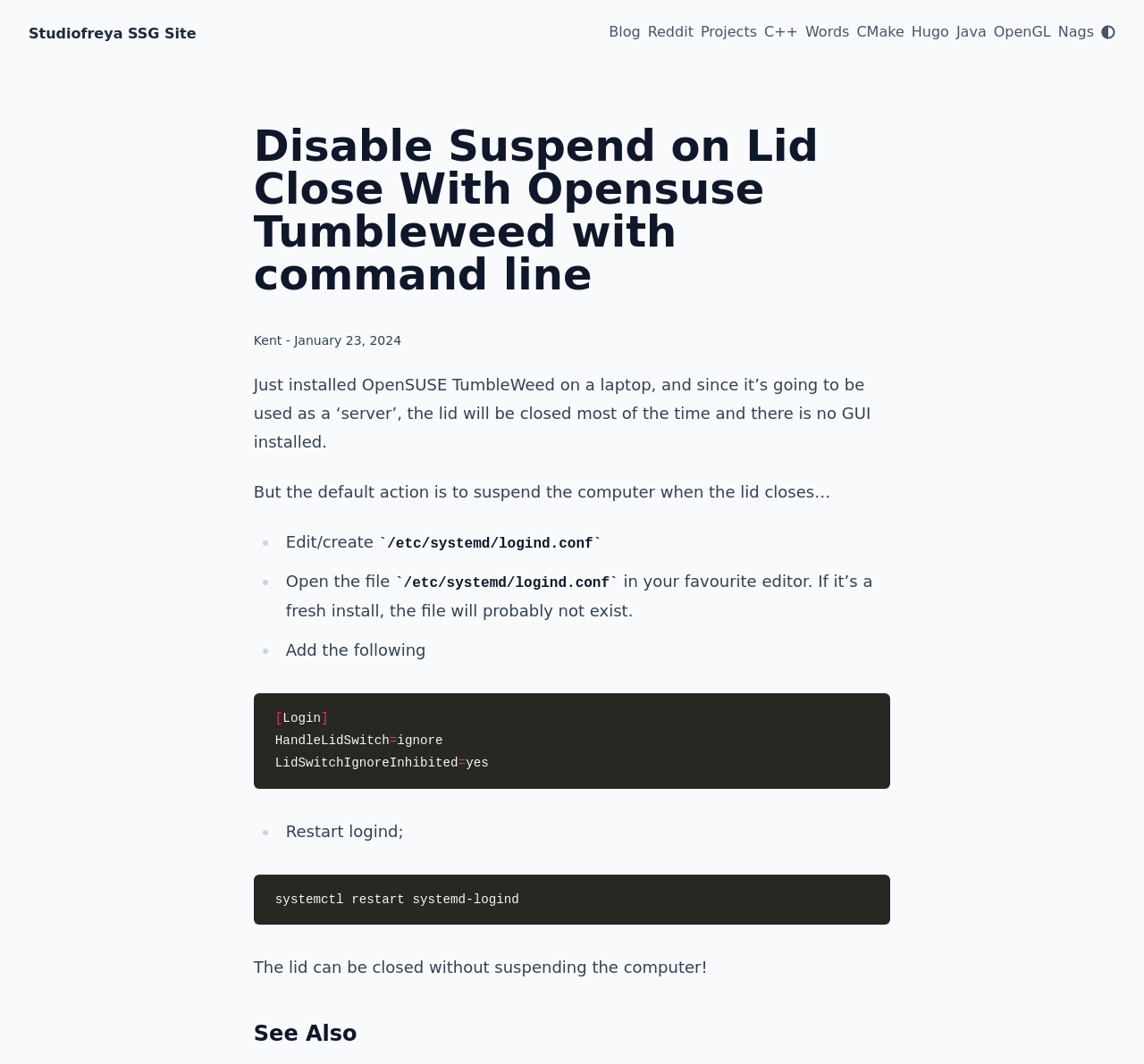Locate the bounding box of the user interface element based on this description: "Studiofreya SSG Site".

[0.025, 0.021, 0.172, 0.042]